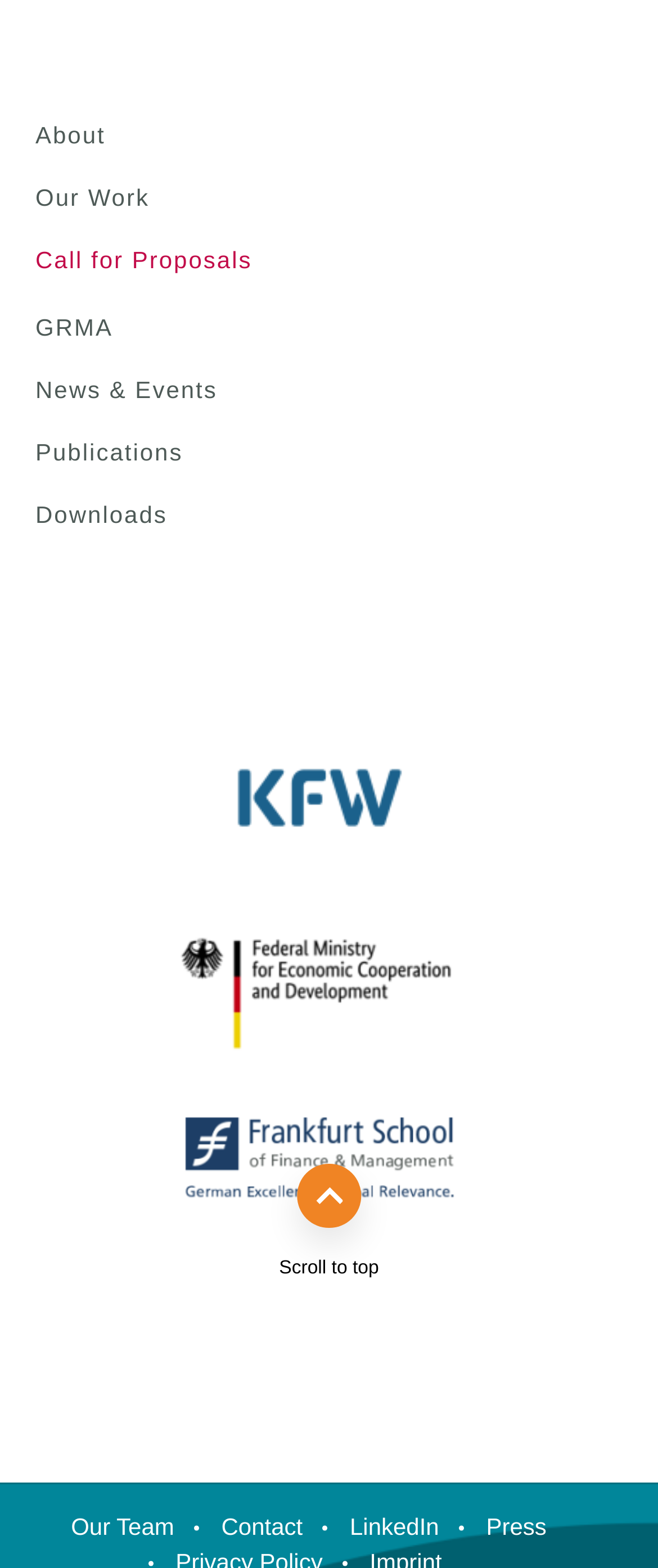Locate the bounding box coordinates of the area where you should click to accomplish the instruction: "Click on About".

[0.054, 0.076, 0.858, 0.109]